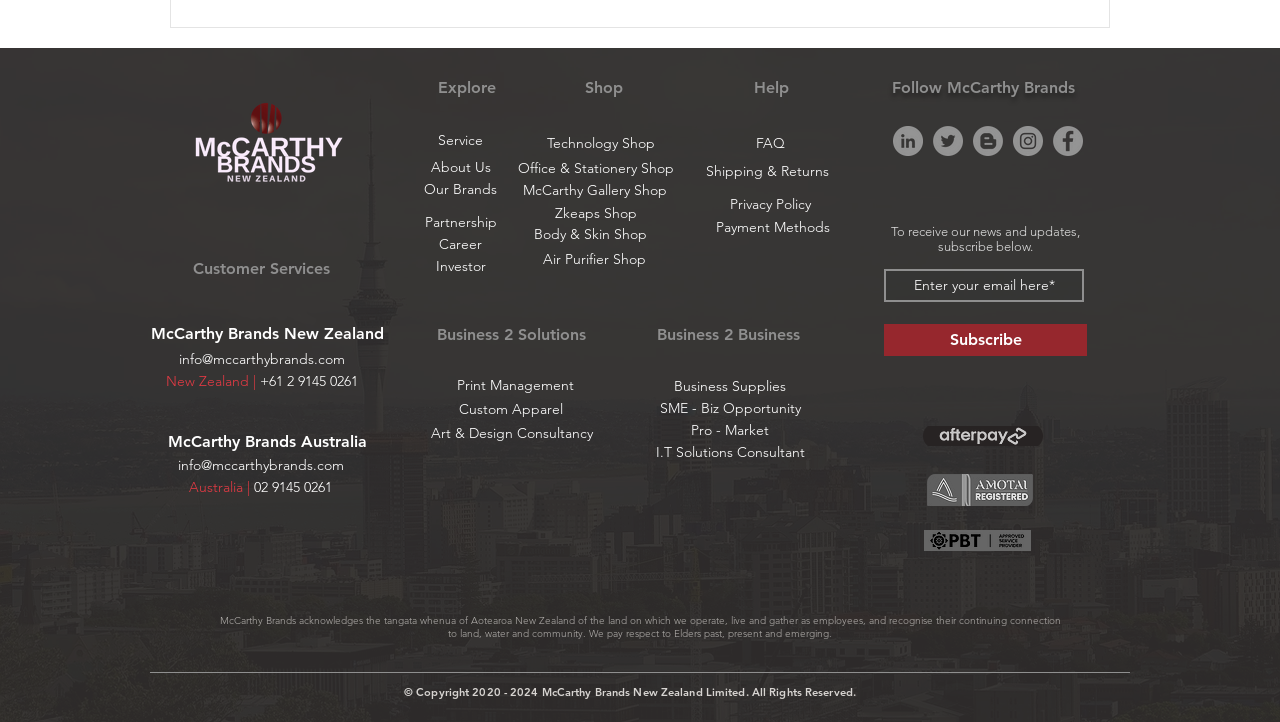Identify the bounding box of the UI component described as: "Go Back".

None